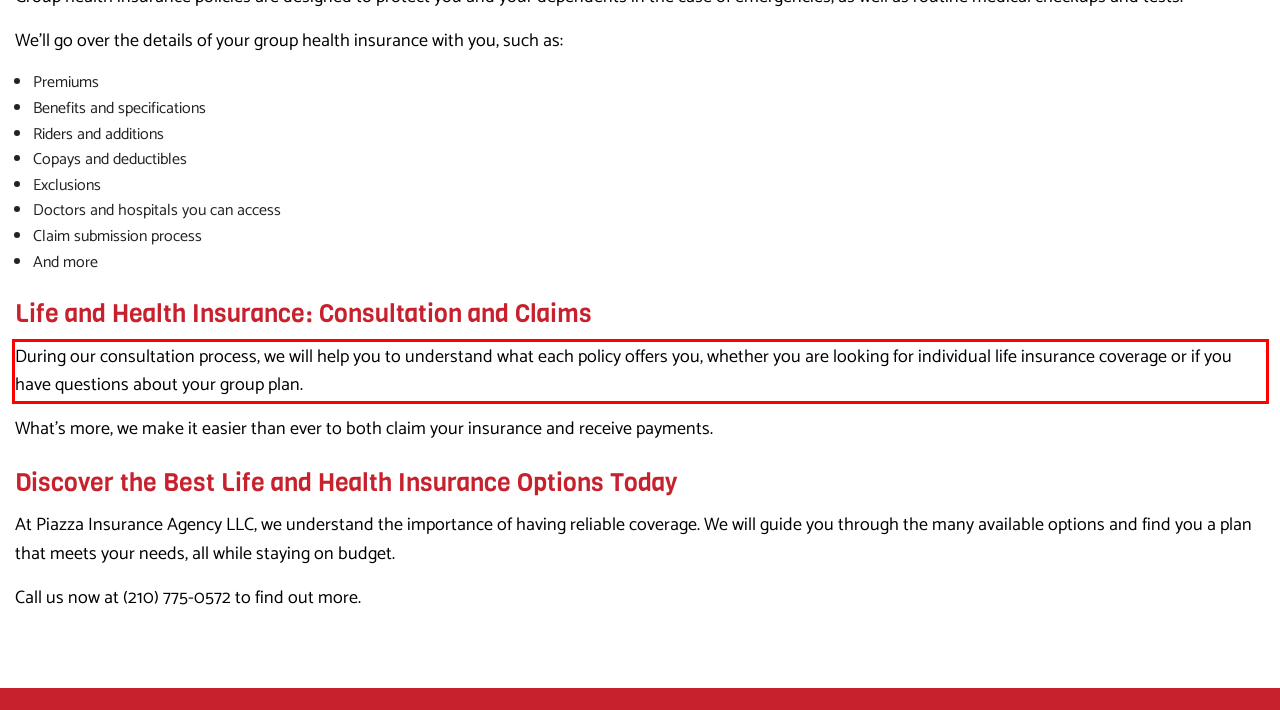Please analyze the screenshot of a webpage and extract the text content within the red bounding box using OCR.

During our consultation process, we will help you to understand what each policy offers you, whether you are looking for individual life insurance coverage or if you have questions about your group plan.